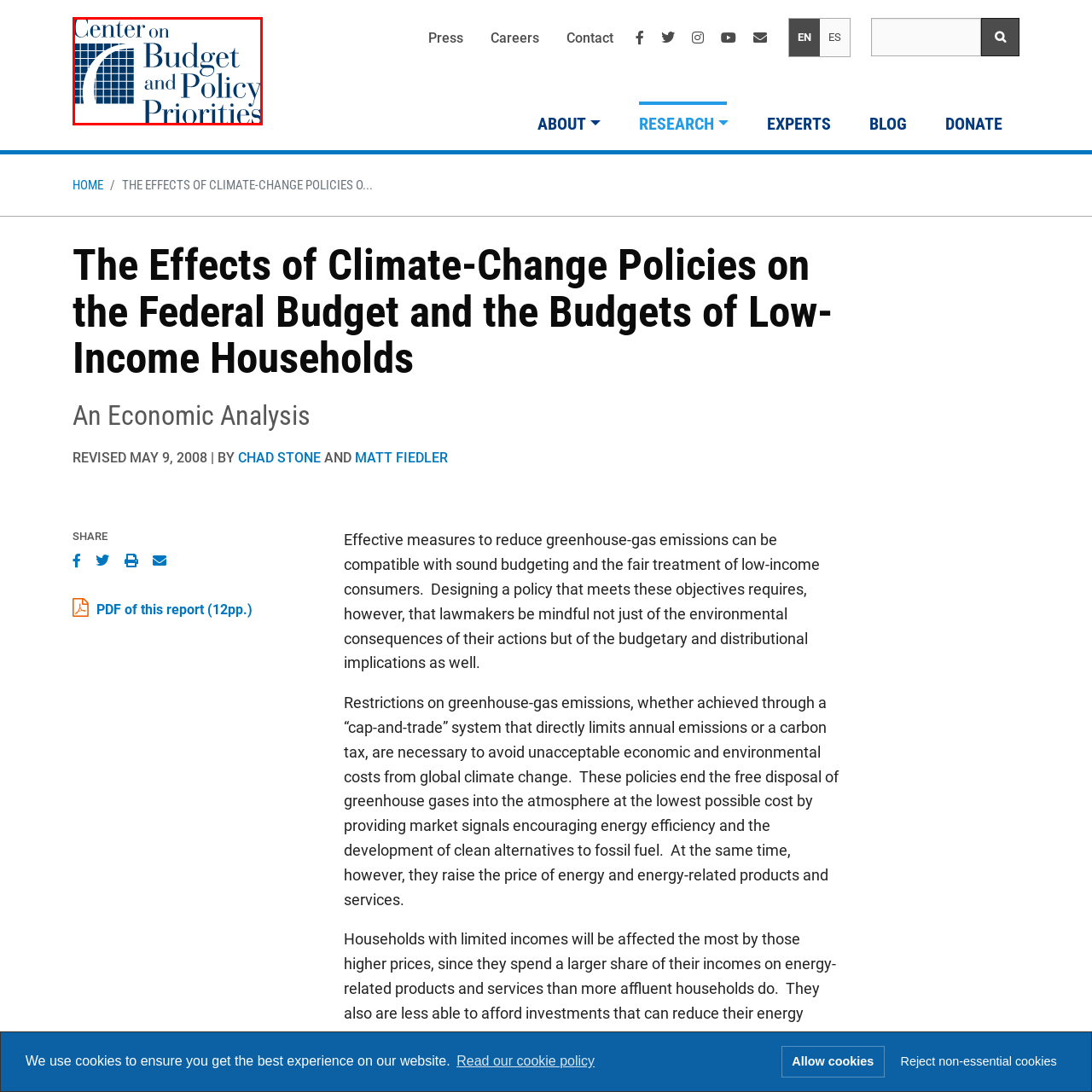View the segment outlined in white, What is the primary focus of the Center on Budget and Policy Priorities? 
Answer using one word or phrase.

economic security of low- to moderate-income families